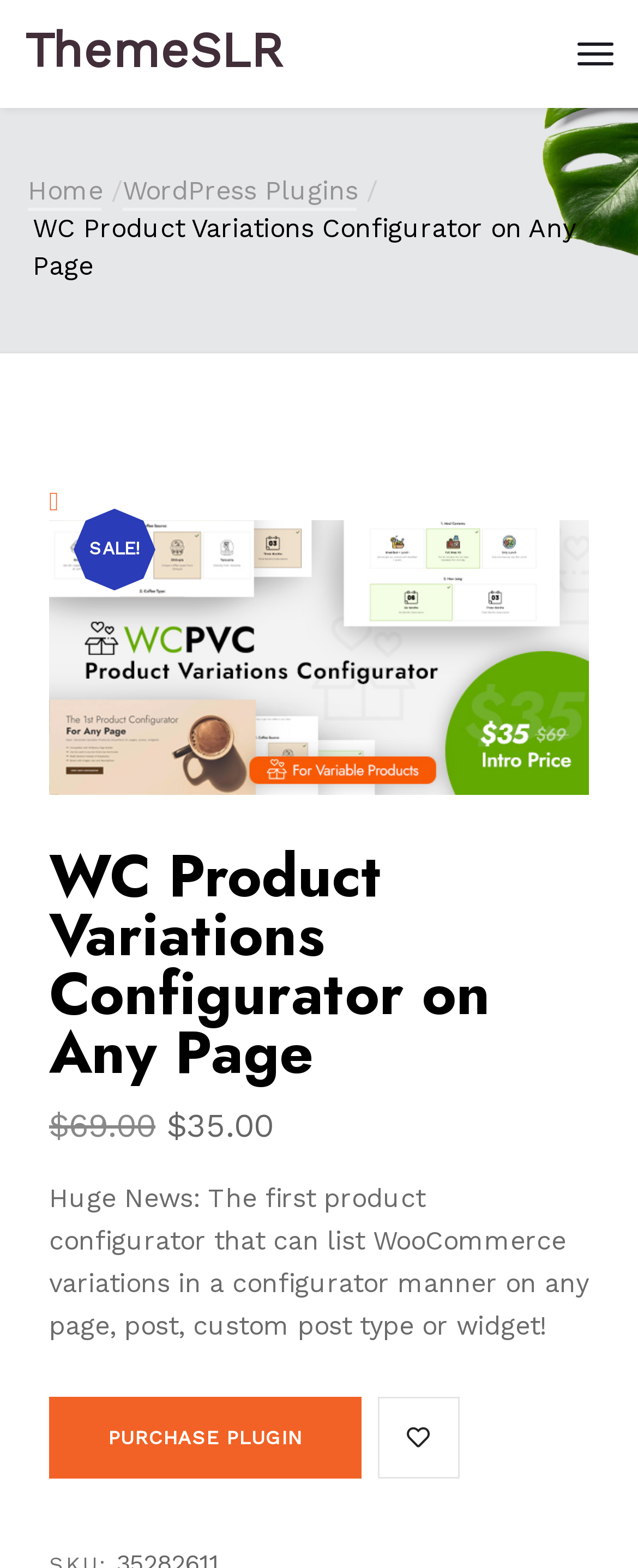Look at the image and give a detailed response to the following question: Is there a sale on the plugin?

I found a static text element 'SALE!' which suggests that there is a sale or discount on the plugin.